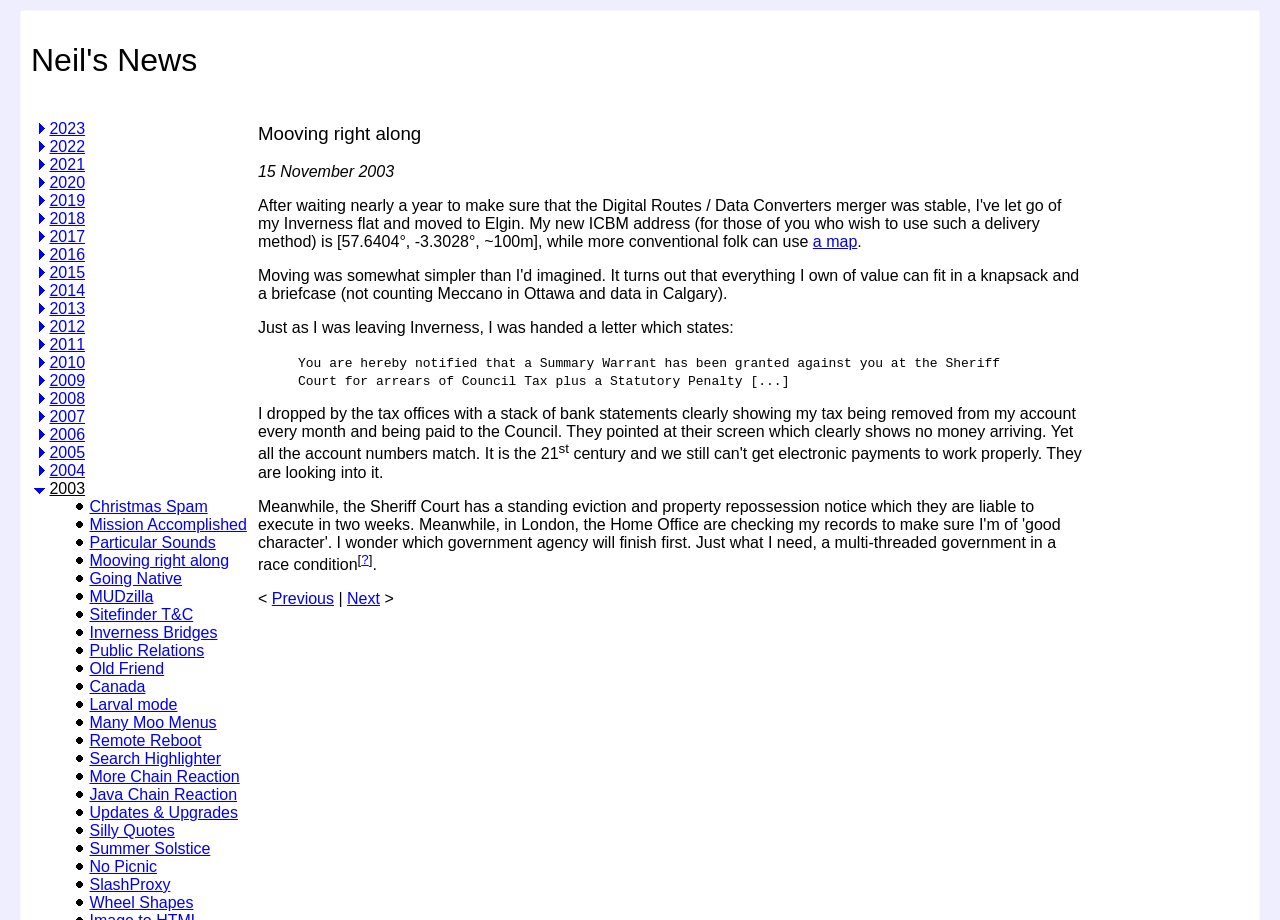What is the purpose of the '+' icon?
Please provide a single word or phrase as the answer based on the screenshot.

Expand or collapse